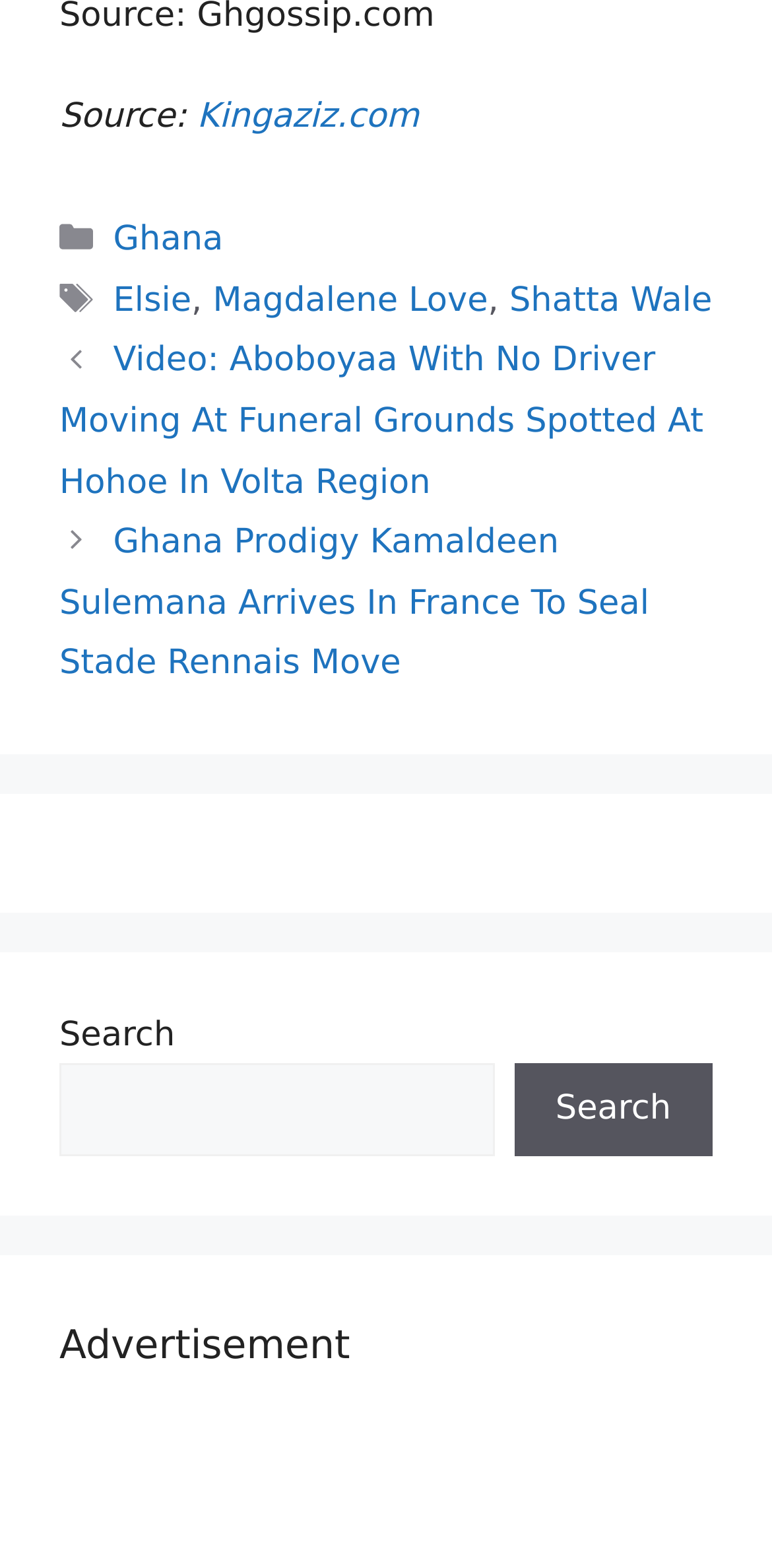Locate the bounding box coordinates of the area where you should click to accomplish the instruction: "Read the post about Aboboyaa With No Driver Moving At Funeral Grounds Spotted At Hohoe In Volta Region".

[0.077, 0.218, 0.911, 0.32]